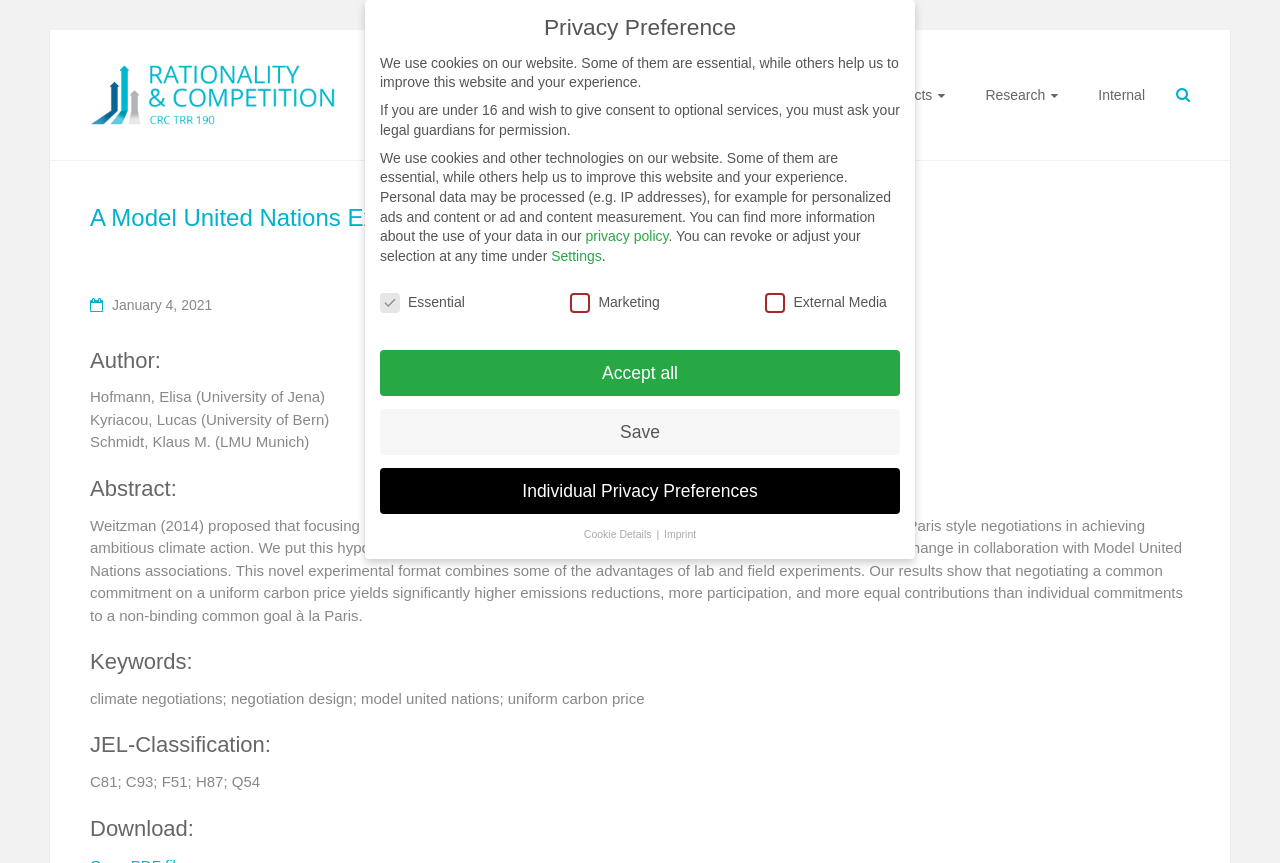Find the bounding box coordinates of the clickable area that will achieve the following instruction: "Click the button to download the file".

[0.07, 0.931, 0.93, 0.99]